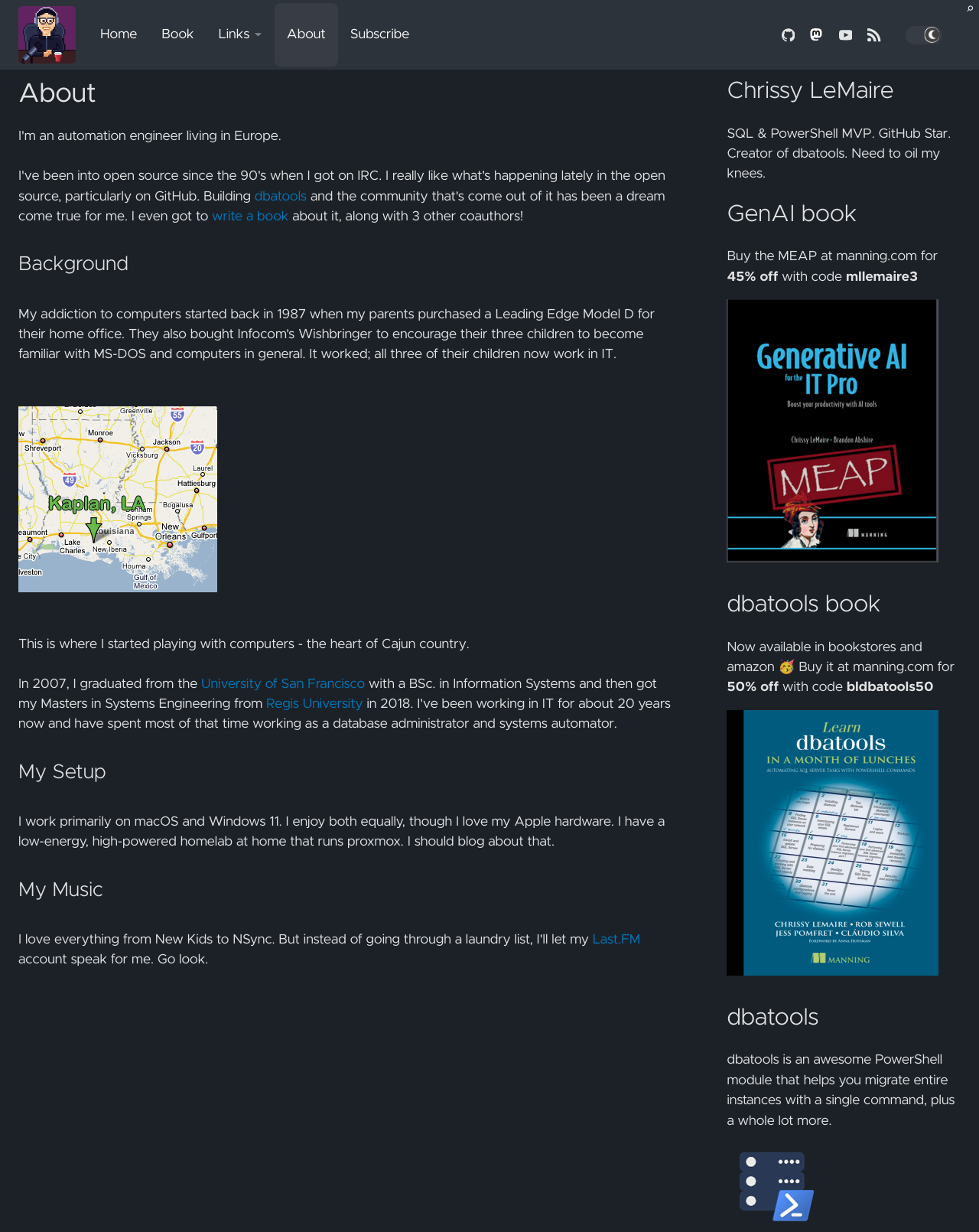Can you give a detailed response to the following question using the information from the image? What is the name of the PowerShell module?

The webpage mentions dbatools as a PowerShell module that helps migrate entire instances with a single command, plus a whole lot more, in the section titled 'dbatools'.